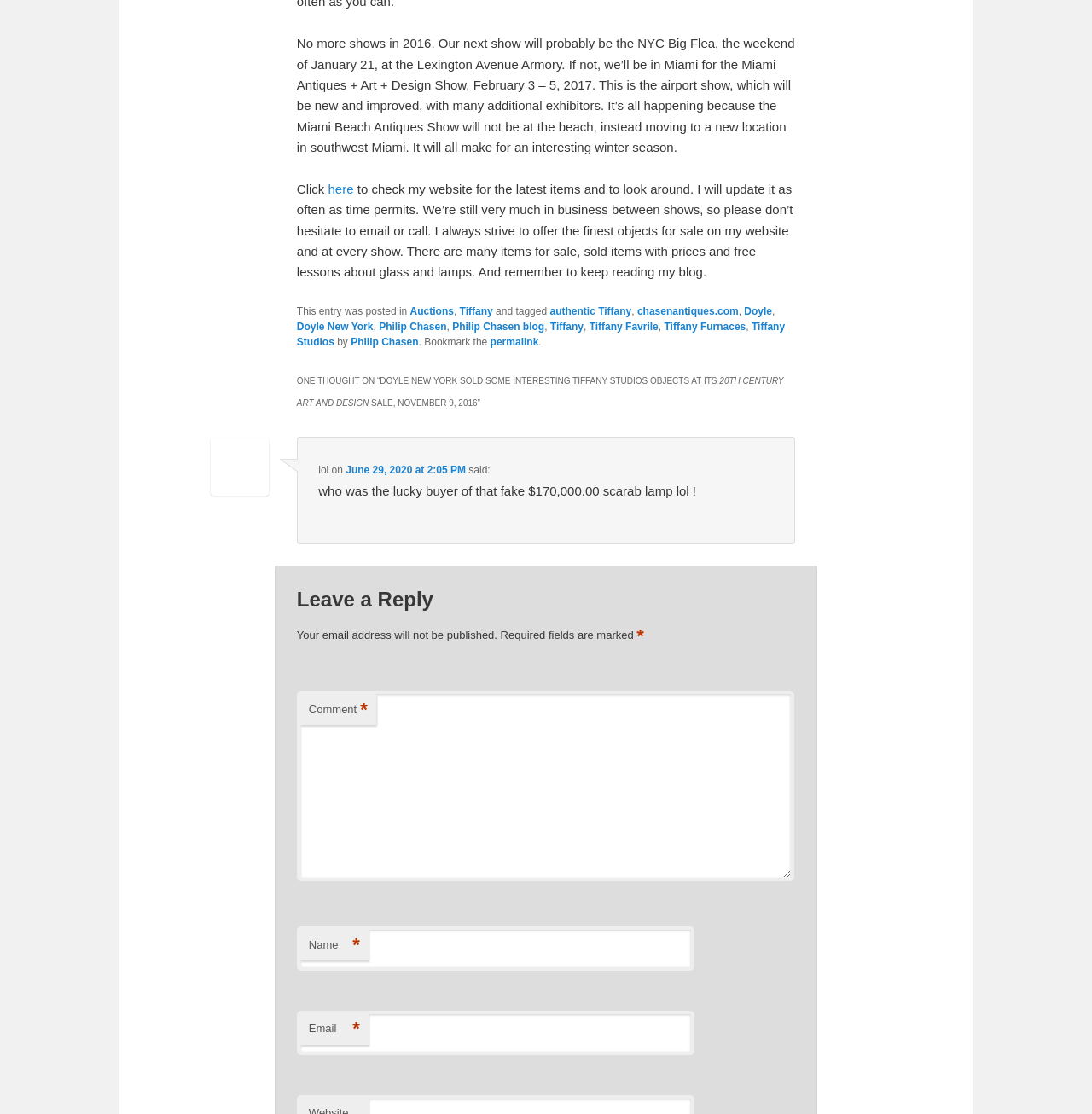Determine the bounding box coordinates for the UI element matching this description: "Doyle New York".

[0.272, 0.288, 0.342, 0.299]